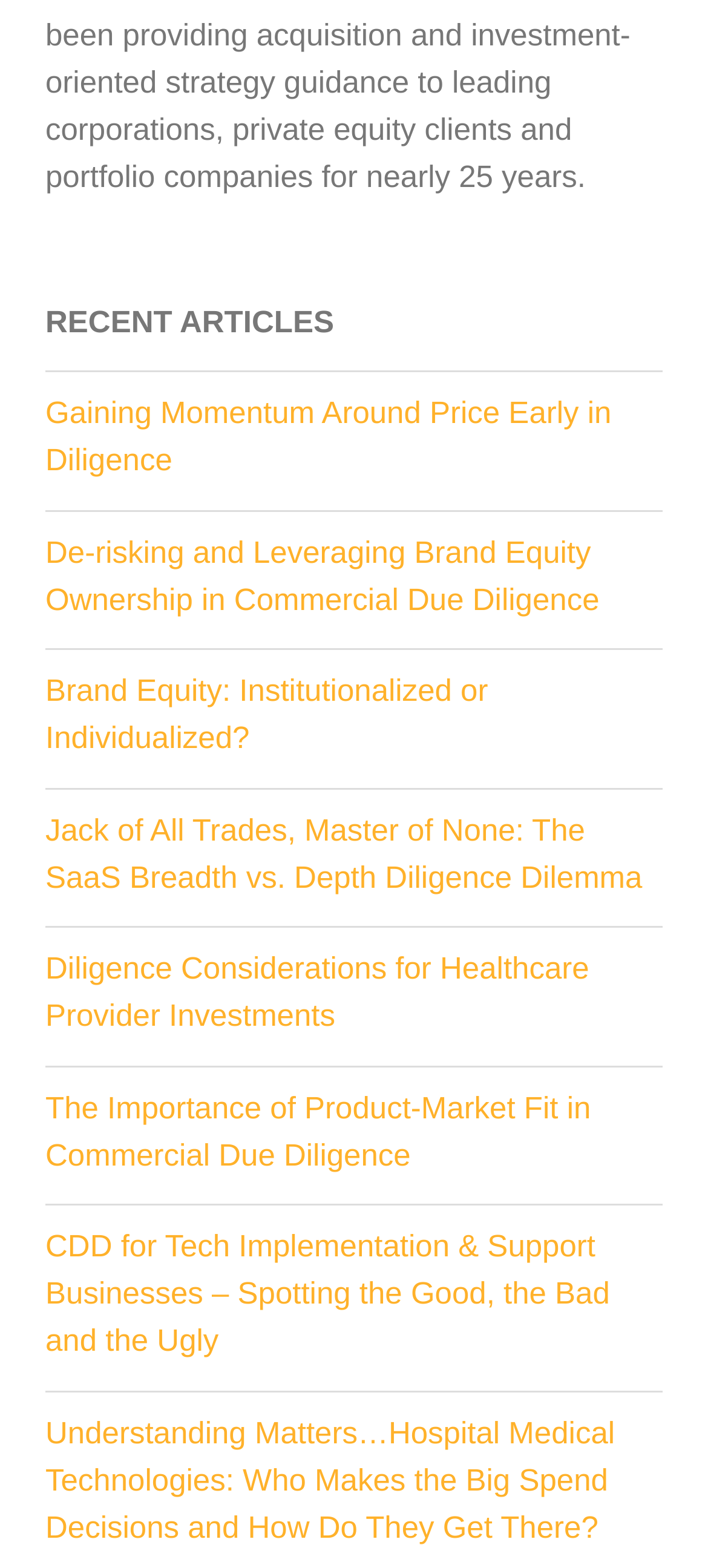Refer to the image and provide an in-depth answer to the question: 
What is the title of the first article?

I looked at the first link element with OCR text and found the title of the first article to be 'Gaining Momentum Around Price Early in Diligence'.